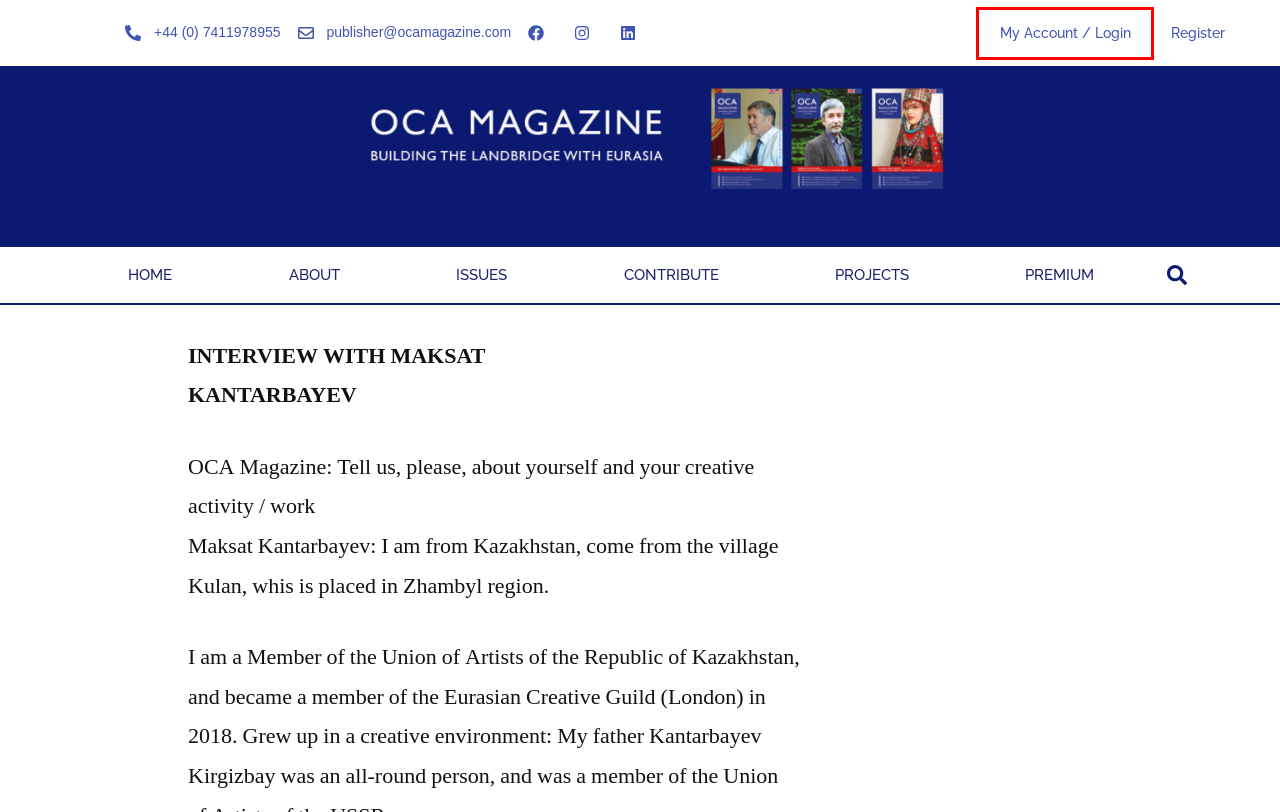You have a screenshot of a webpage with a red rectangle bounding box. Identify the best webpage description that corresponds to the new webpage after clicking the element within the red bounding box. Here are the candidates:
A. Register - OCA MAGAZINE
B. Account - OCA MAGAZINE
C. PROJECTS - OCA MAGAZINE
D. About - OCA MAGAZINE
E. Premium - OCA MAGAZINE
F. Contribute - OCA MAGAZINE
G. ISSUES - OCA MAGAZINE
H. News from the heart of Eurasia - OCA MAGAZINE

B